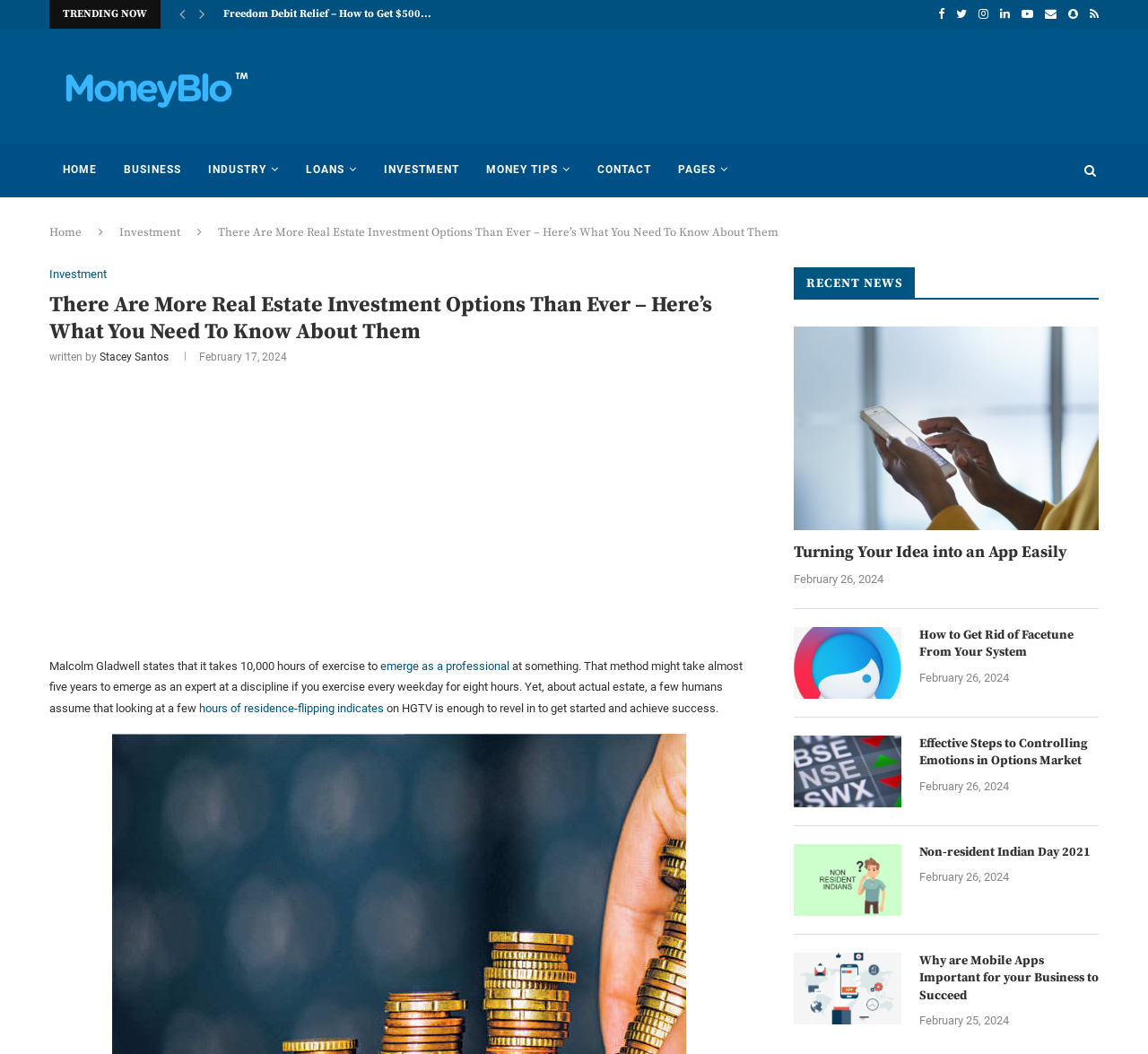Identify the bounding box coordinates of the clickable region required to complete the instruction: "Visit the 'INVESTMENT' page". The coordinates should be given as four float numbers within the range of 0 and 1, i.e., [left, top, right, bottom].

[0.323, 0.136, 0.412, 0.187]